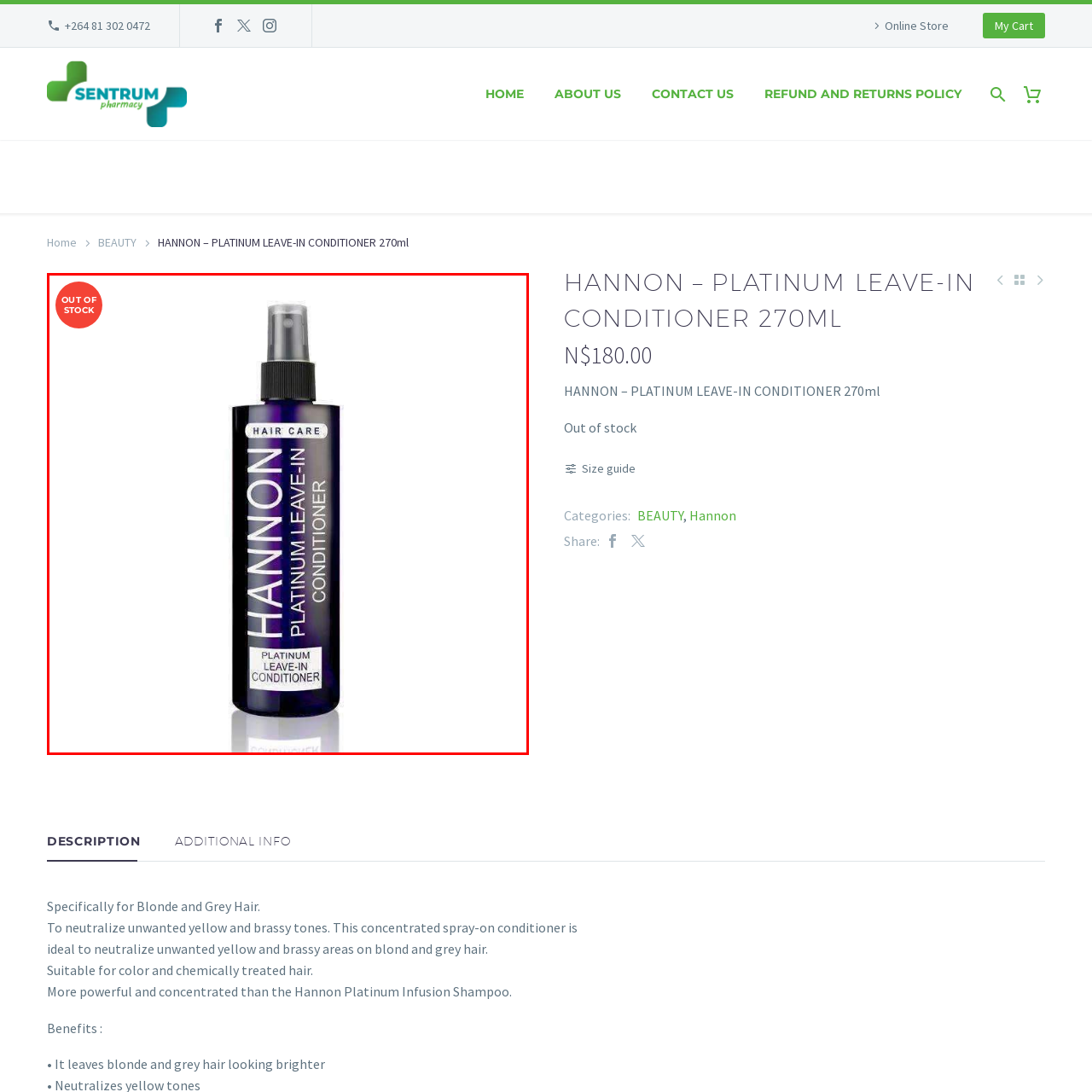Observe the image framed by the red bounding box and present a detailed answer to the following question, relying on the visual data provided: What is the purpose of the product?

The caption highlights the product's purpose as a leave-in conditioner, specifically designed for enhancing the appearance of blonde and grey hair, which indicates its purpose is for hair care.